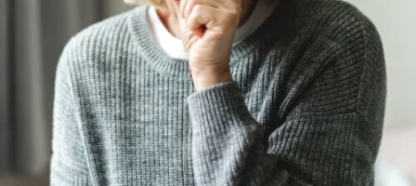What is the woman's hand doing?
Please answer the question with as much detail and depth as you can.

The woman's right hand is raised to her mouth, possibly indicating a cough or a moment of thought, which adds to the contemplative and reflective atmosphere of the scene.